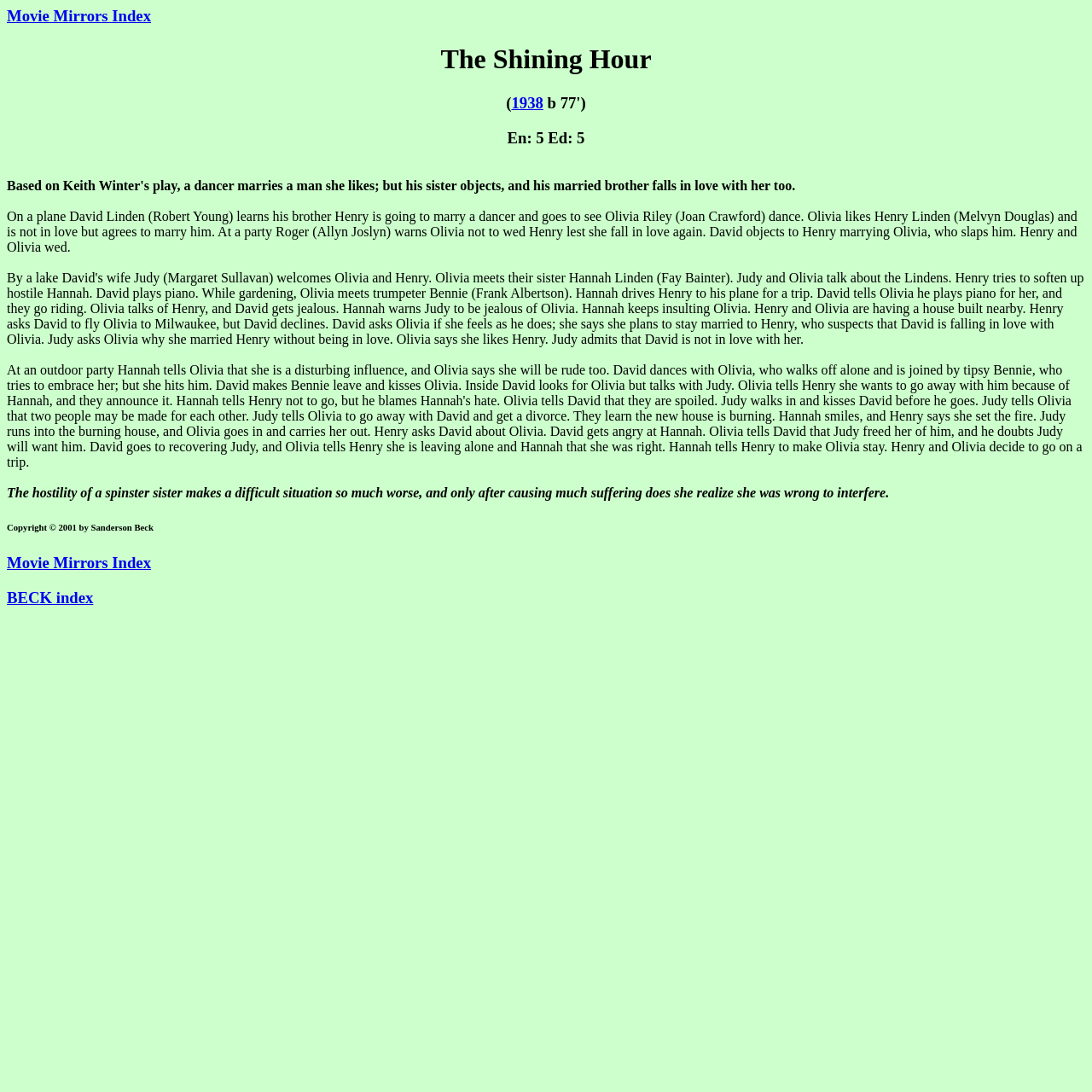Provide the bounding box coordinates of the HTML element this sentence describes: "BECK index". The bounding box coordinates consist of four float numbers between 0 and 1, i.e., [left, top, right, bottom].

[0.006, 0.539, 0.085, 0.555]